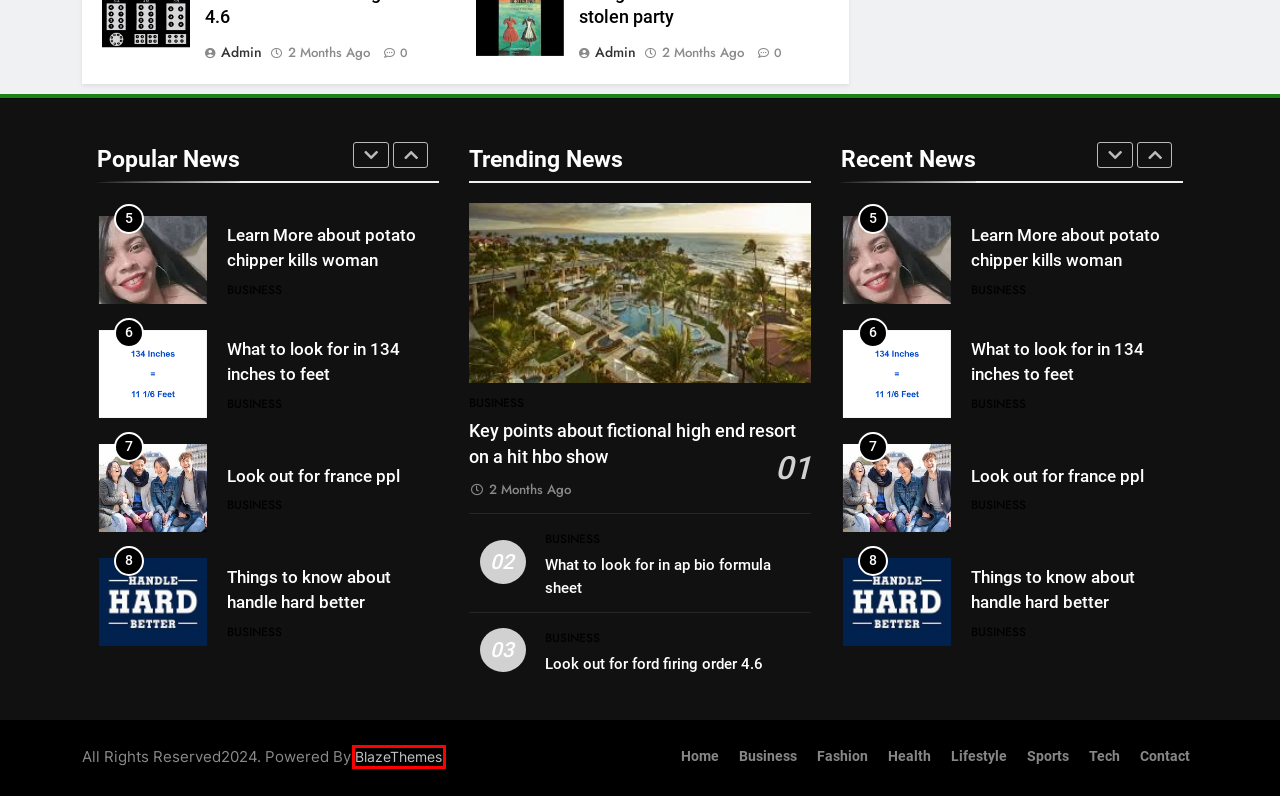You are looking at a screenshot of a webpage with a red bounding box around an element. Determine the best matching webpage description for the new webpage resulting from clicking the element in the red bounding box. Here are the descriptions:
A. August 2023 - Quick Silver Forums
B. Learn More about potato chipper kills woman - Quick Silver Forums
C. December 2023 - Quick Silver Forums
D. October 2023 - Quick Silver Forums
E. who pays sales tax on used car - Quick Silver Forums
F. Look out for france ppl - Quick Silver Forums
G. Contact Us - Quick Silver Forums
H. Free & Premium Clean Design WordPress Themes - Blaze Themes

H